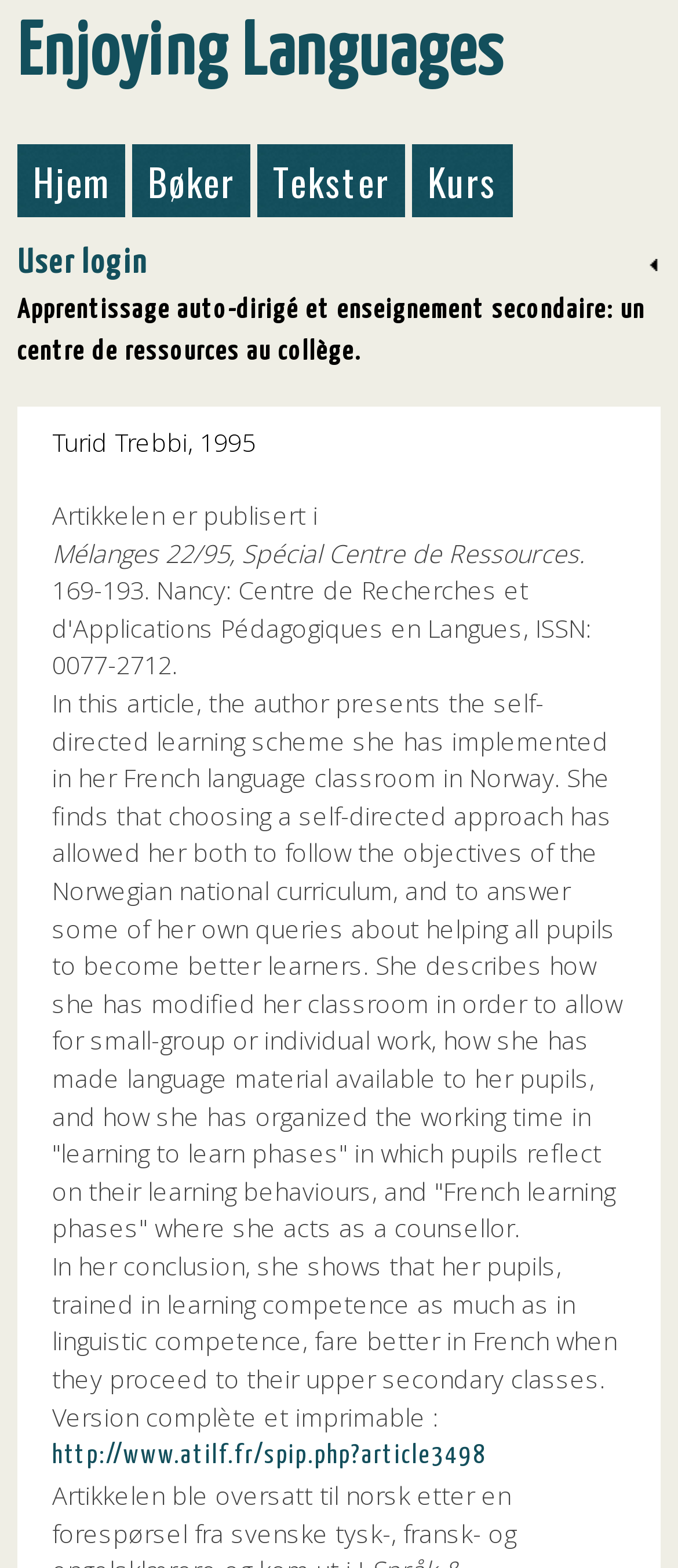What is the language being taught in the classroom?
Using the details shown in the screenshot, provide a comprehensive answer to the question.

The language being taught in the classroom is French because the article mentions that the author is a French language teacher in Norway, and discusses her implementation of a self-directed learning scheme in her French language classroom.